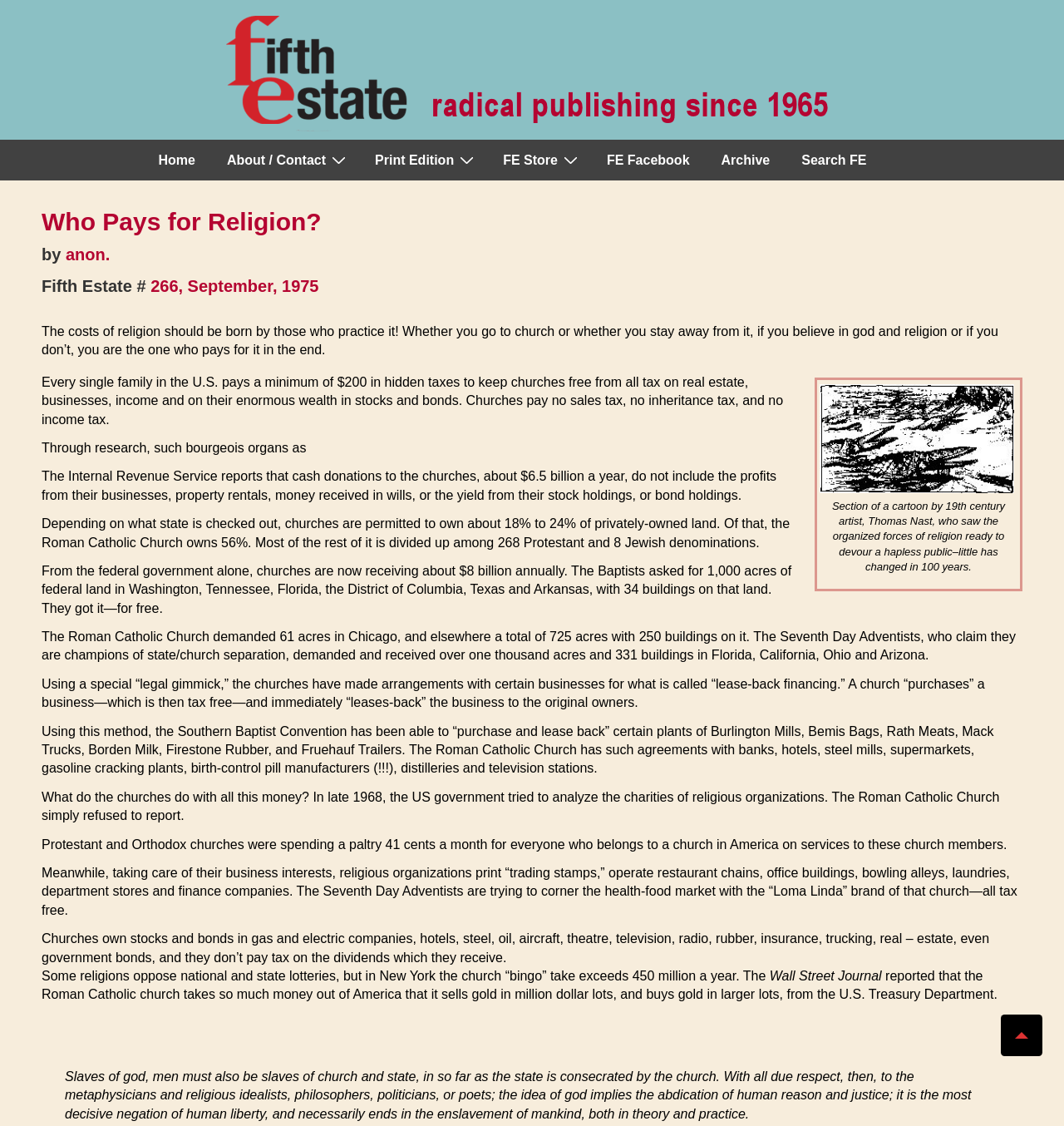Offer a meticulous caption that includes all visible features of the webpage.

This webpage is about the Fifth Estate Magazine, a radical publishing platform since 1965. At the top, there is a logo with the magazine's name and tagline "Radical publishing since 1965" against a blue background. Below the logo, there is a main navigation menu with links to "Home", "About / Contact", "FE Store", "FE Facebook", "Archive", "Search FE", and others.

The main content of the page is an article titled "Who Pays for Religion?" with a subtitle "Issue 266 - Fifth Estate Magazine". The article discusses how churches and religious organizations benefit from tax exemptions and other financial advantages, citing statistics and examples. The text is divided into several paragraphs, with some sections highlighted in bold.

On the right side of the article, there is a cartoon image showing crocodiles lunging at a shore where humans cower, with a caption describing the image. The article also includes several static text blocks with quotes and statements about the relationship between religion and state.

At the bottom of the page, there is a "Scroll to Top" button. Overall, the webpage has a simple and clean design, with a focus on presenting the article's content in a clear and readable manner.